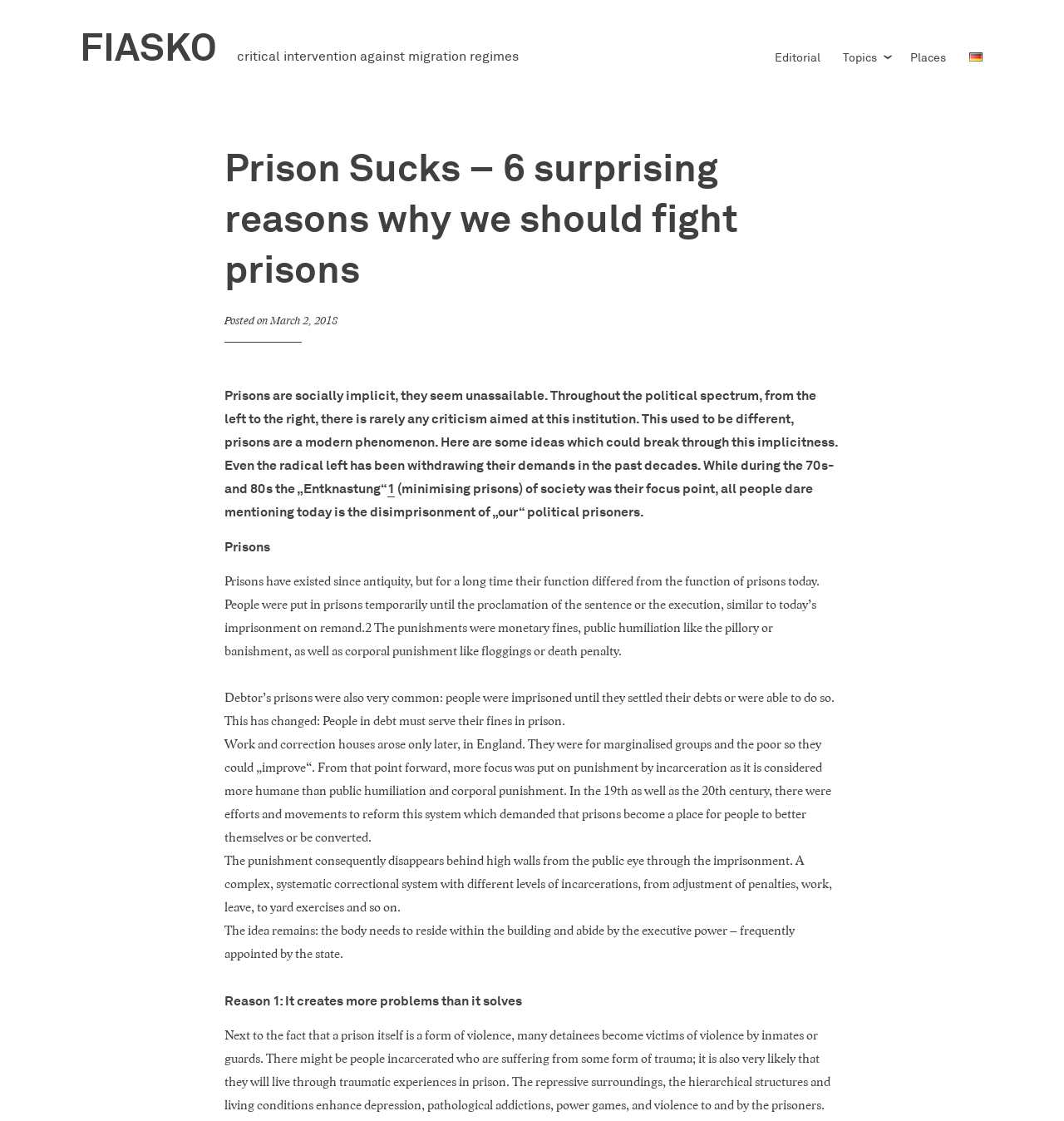Locate the heading on the webpage and return its text.

Prison Sucks – 6 surprising reasons why we should fight prisons